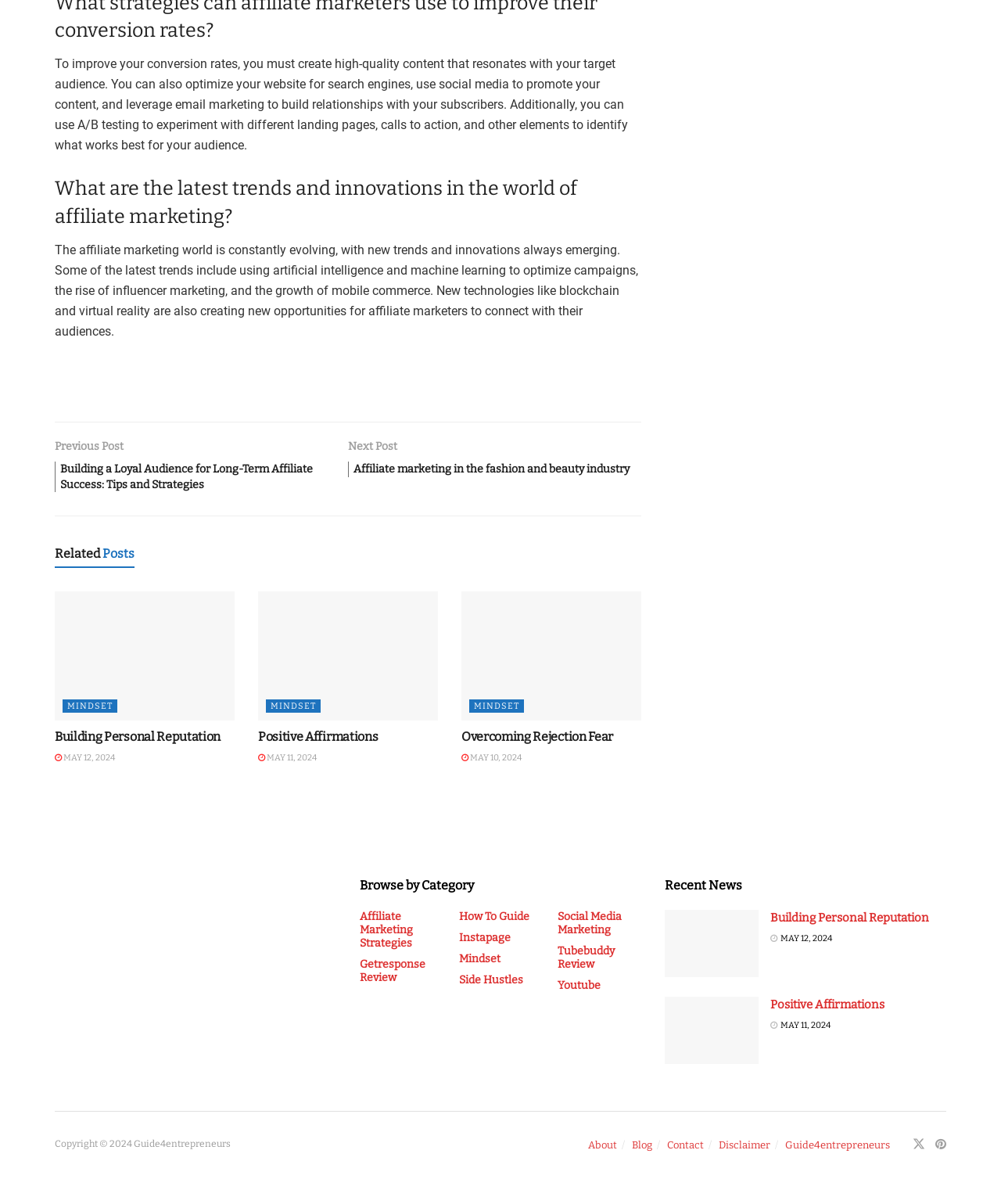What is the purpose of the links under 'Recent News'?
Refer to the screenshot and answer in one word or phrase.

To access news articles